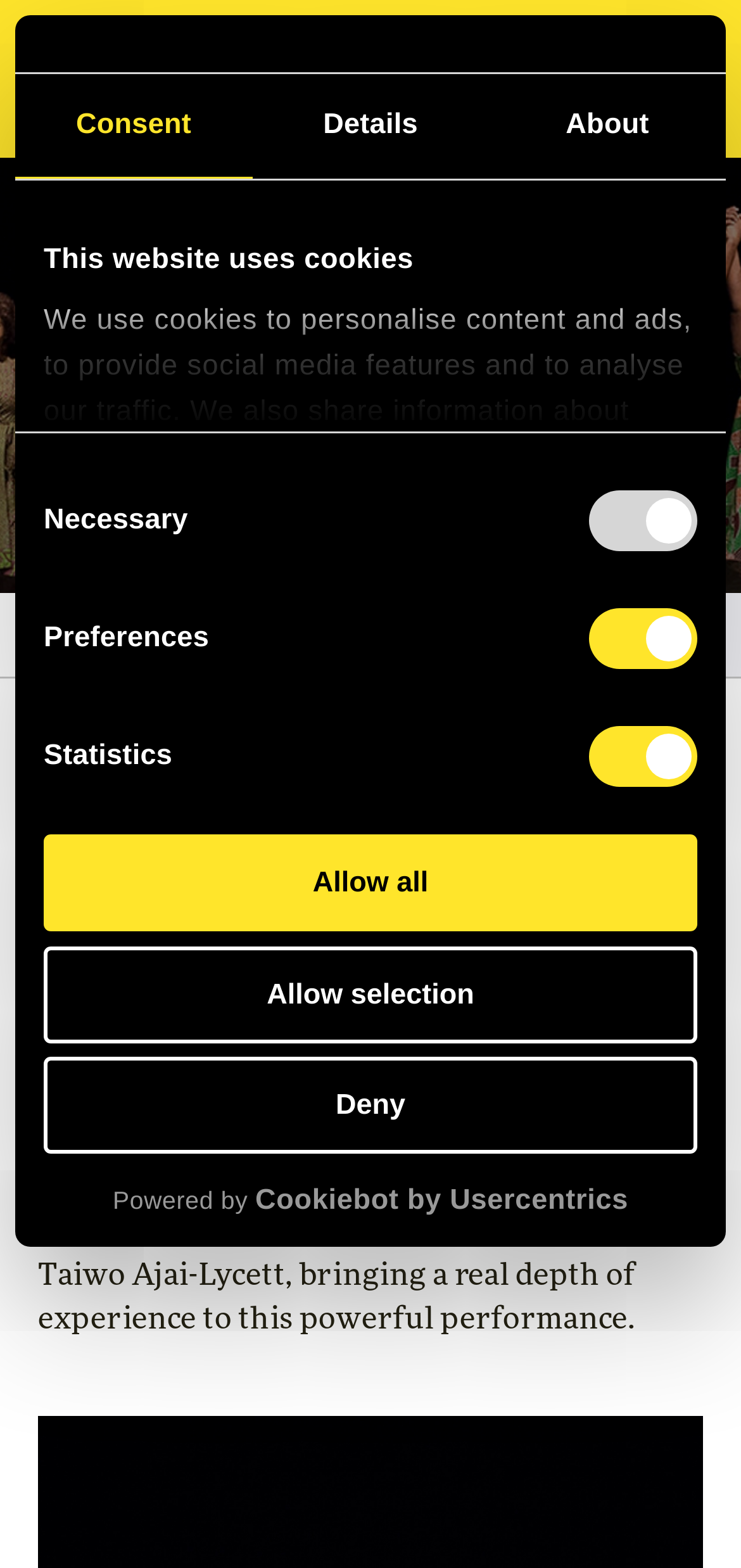Please mark the clickable region by giving the bounding box coordinates needed to complete this instruction: "View 'Account' links".

[0.533, 0.036, 0.595, 0.065]